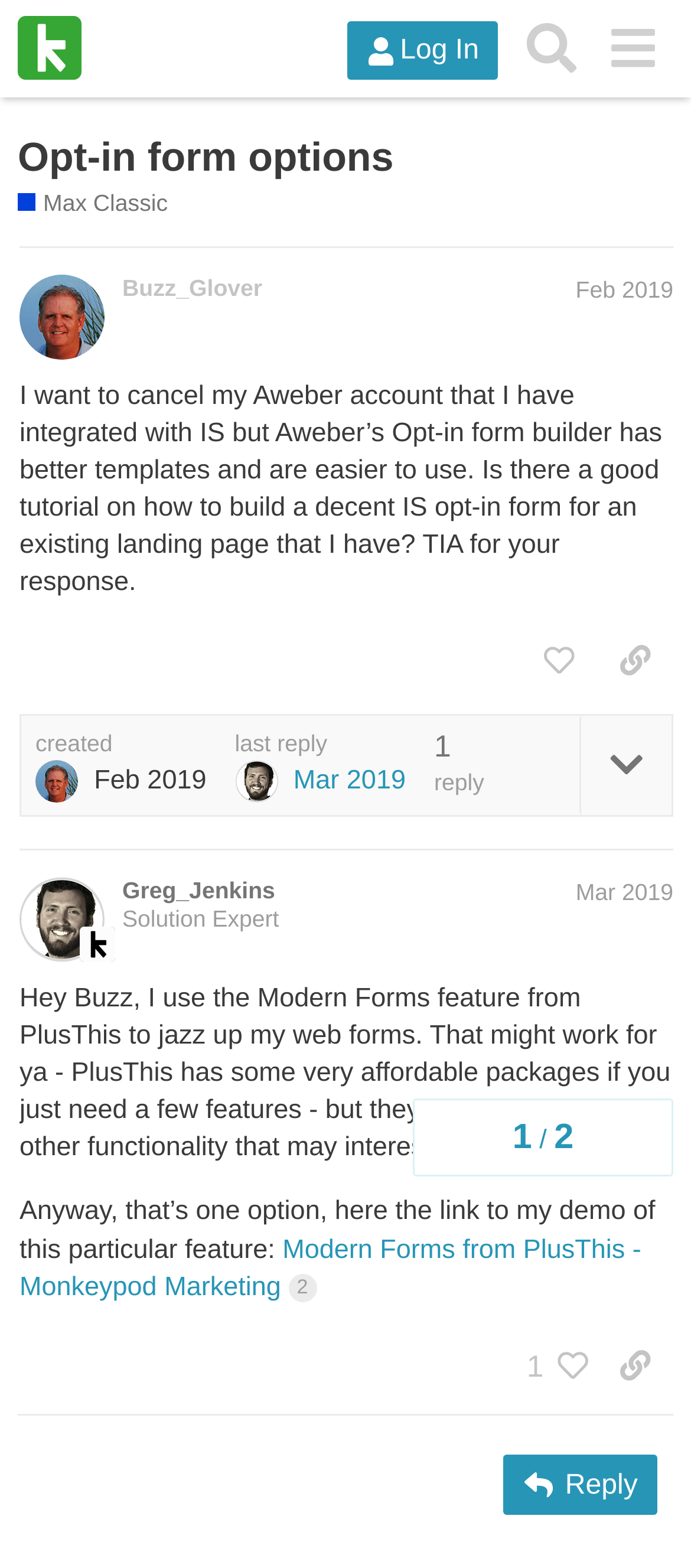Provide a one-word or short-phrase answer to the question:
How many posts are on this page?

2